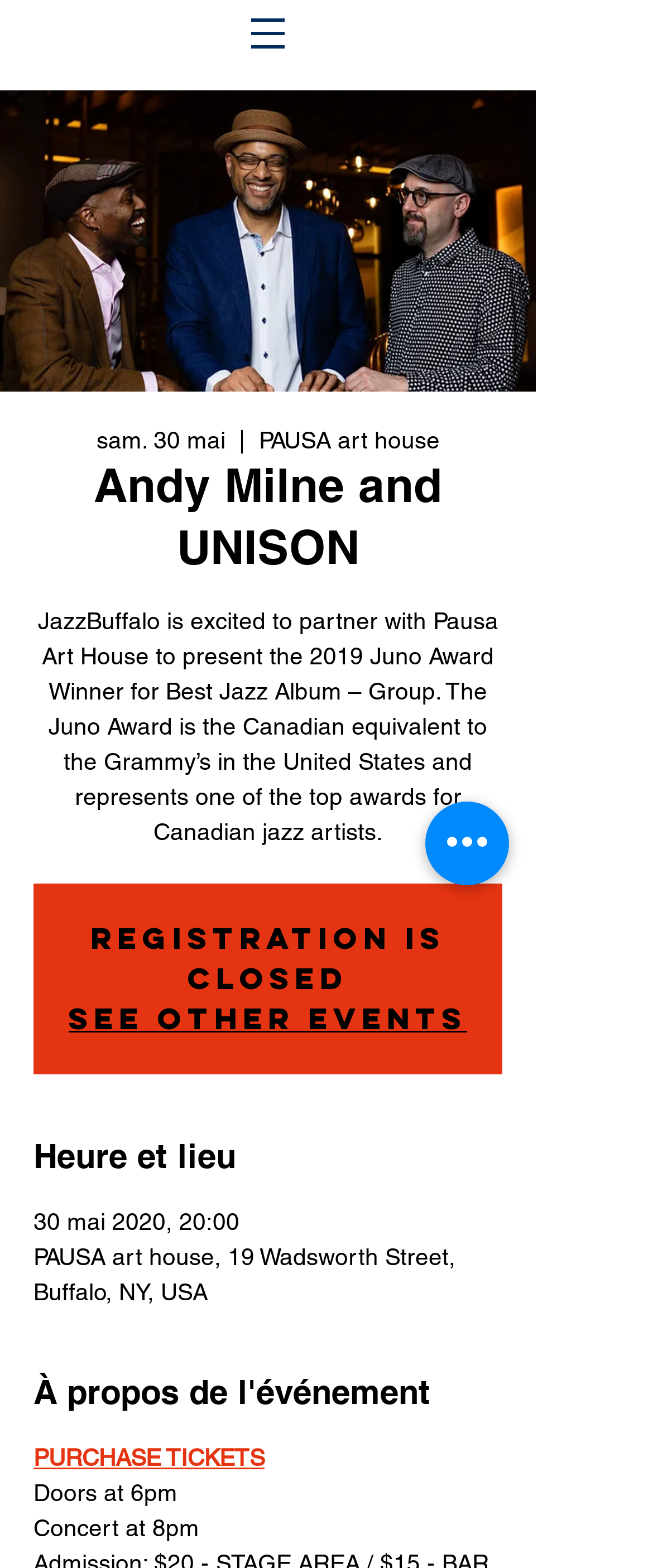Based on the element description "PURCHASE TICKETS", predict the bounding box coordinates of the UI element.

[0.051, 0.921, 0.405, 0.938]